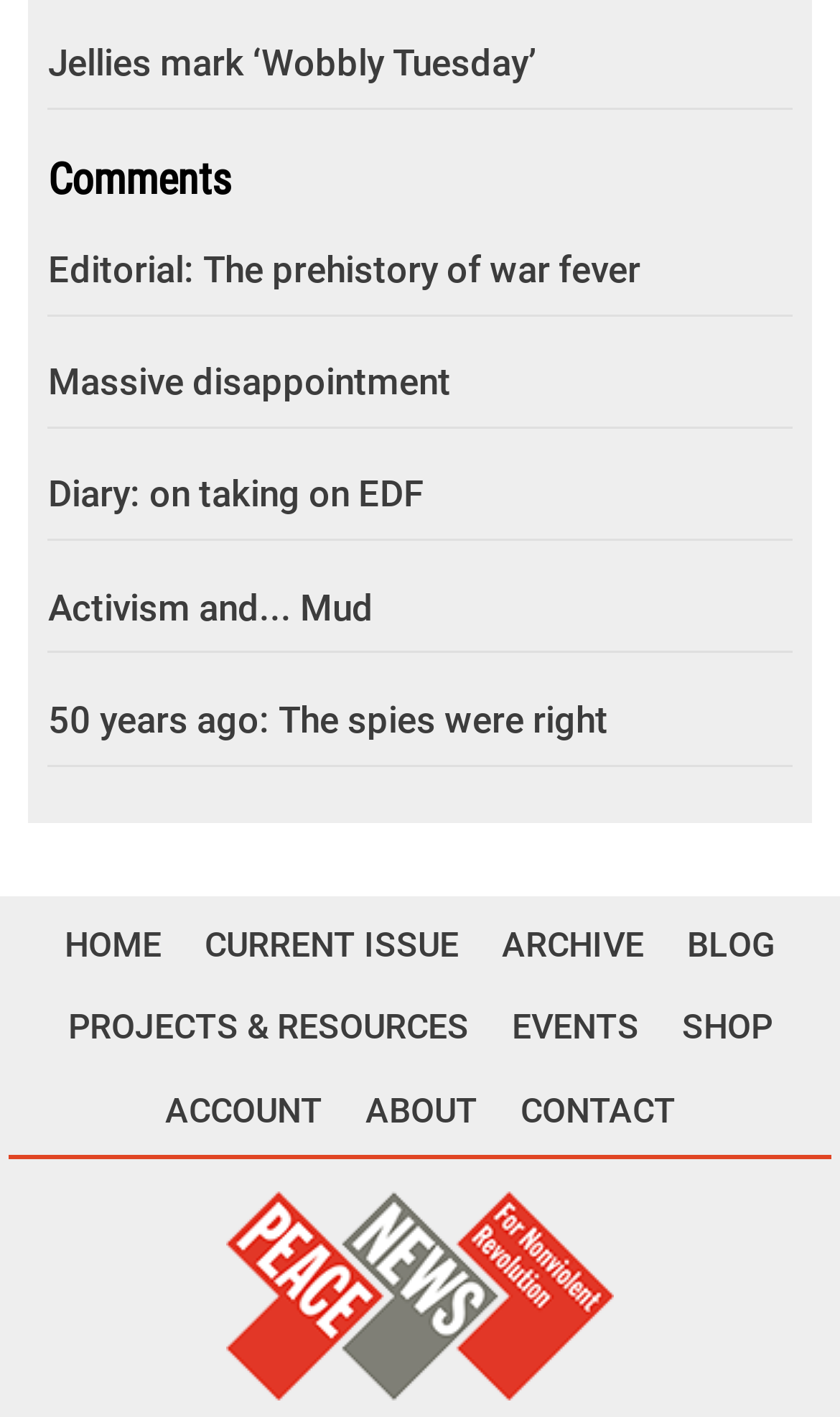Please find the bounding box coordinates in the format (top-left x, top-left y, bottom-right x, bottom-right y) for the given element description. Ensure the coordinates are floating point numbers between 0 and 1. Description: Jellies mark ‘Wobbly Tuesday’

[0.057, 0.013, 0.943, 0.077]